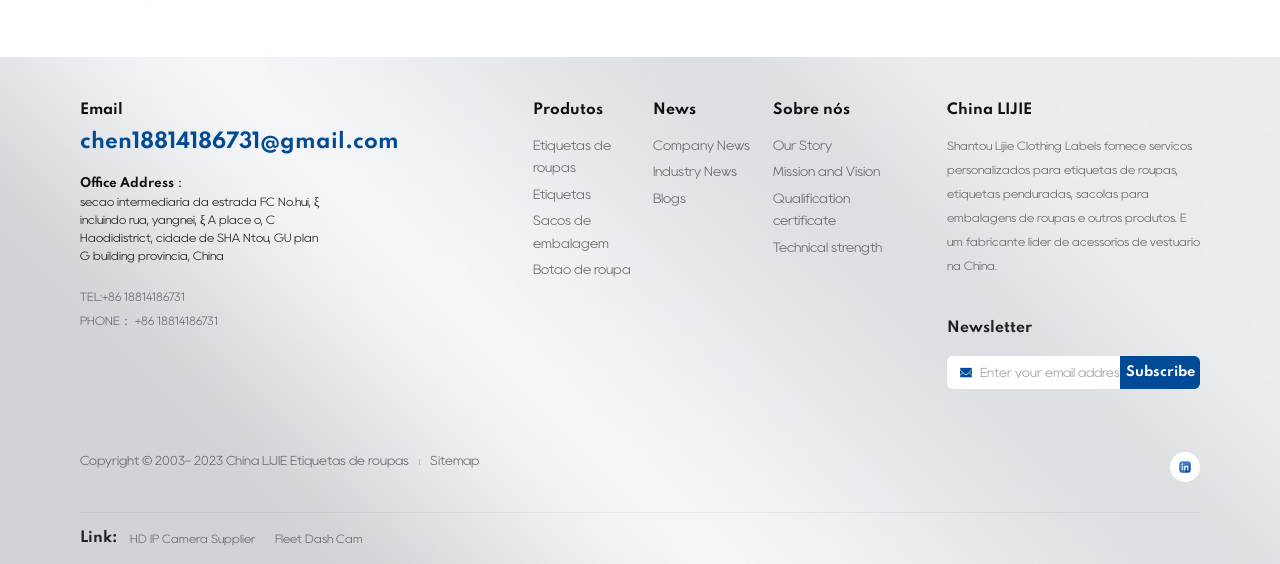What is the purpose of the textbox at the bottom of the webpage?
Refer to the image and provide a concise answer in one word or phrase.

Enter your email address